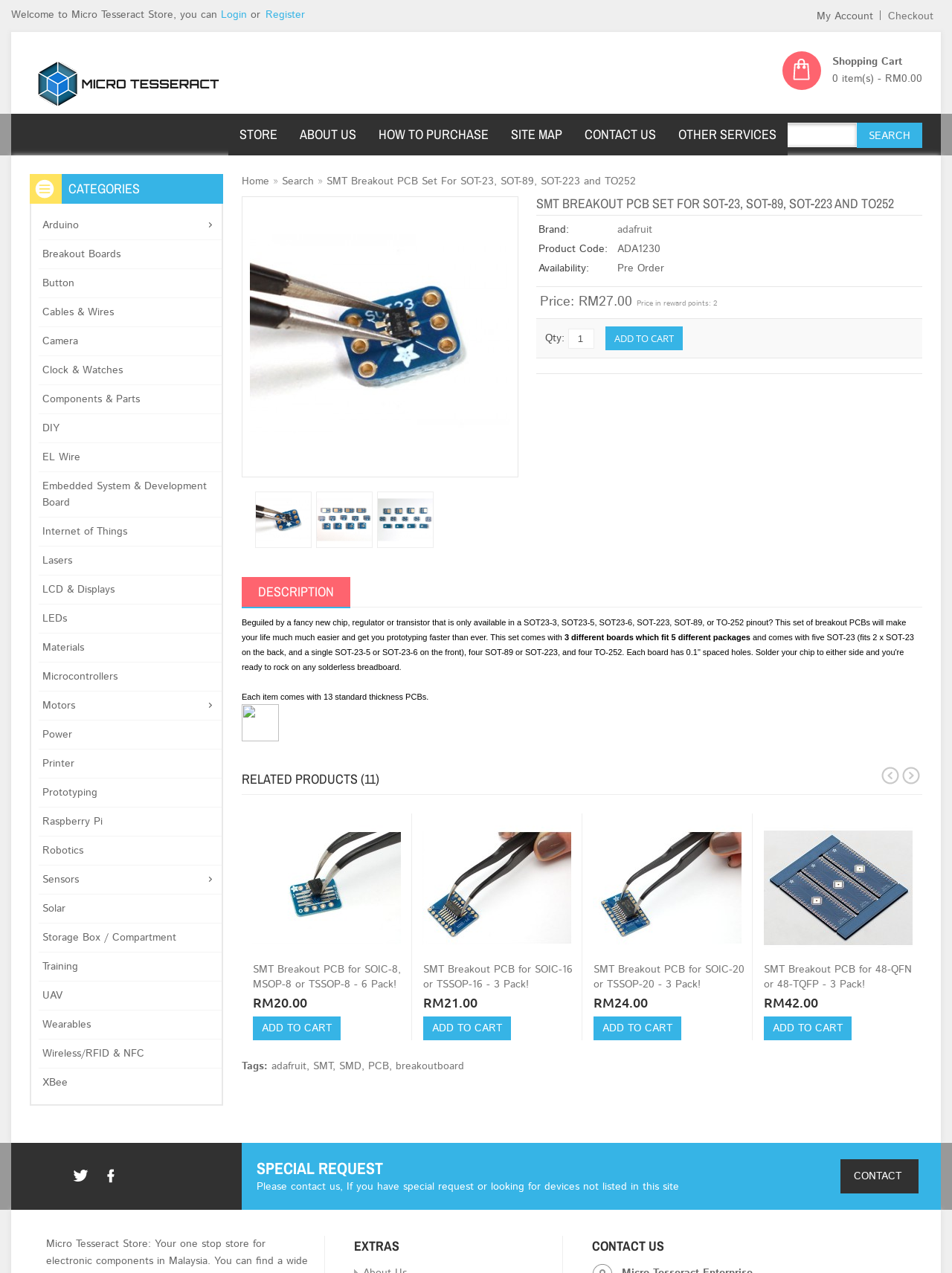Can you find the bounding box coordinates for the element that needs to be clicked to execute this instruction: "Click on STORE"? The coordinates should be given as four float numbers between 0 and 1, i.e., [left, top, right, bottom].

[0.24, 0.089, 0.303, 0.122]